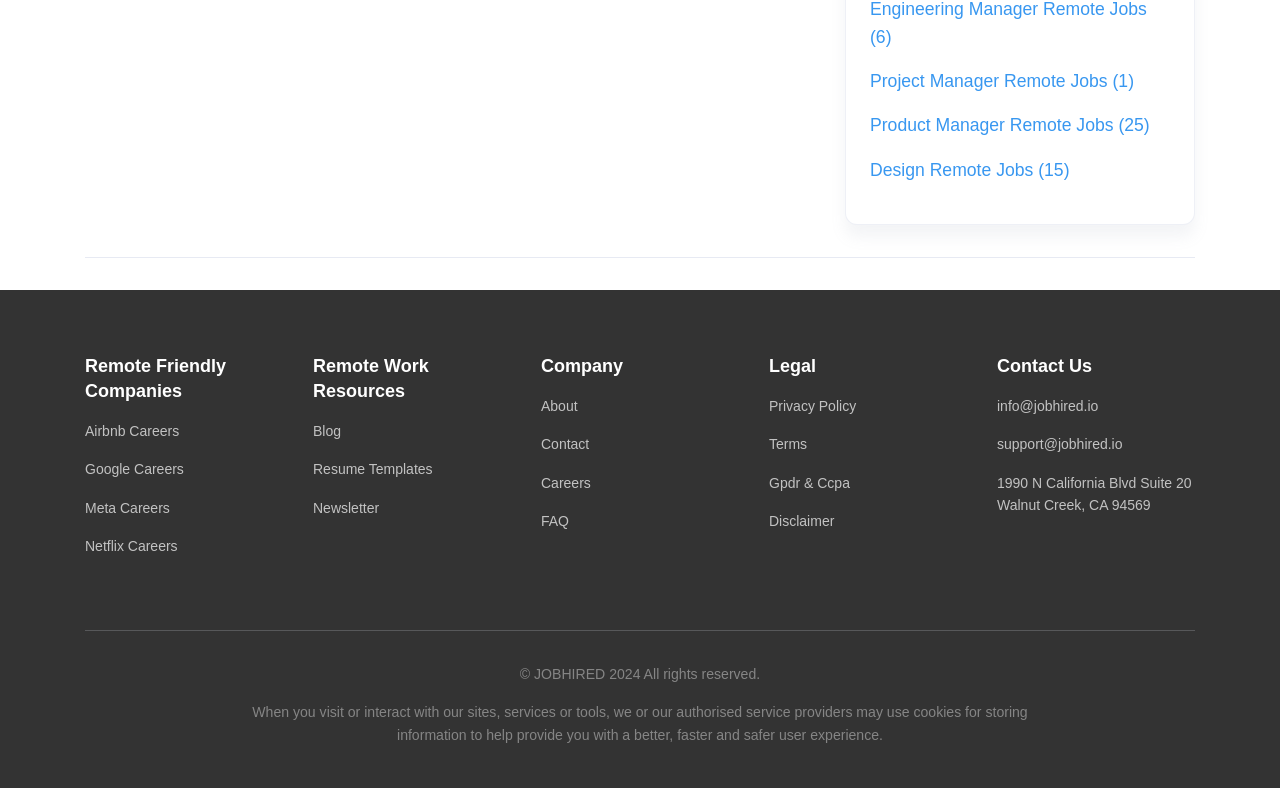Provide the bounding box coordinates of the HTML element described as: "Product Manager Remote Jobs (25)". The bounding box coordinates should be four float numbers between 0 and 1, i.e., [left, top, right, bottom].

[0.68, 0.146, 0.898, 0.172]